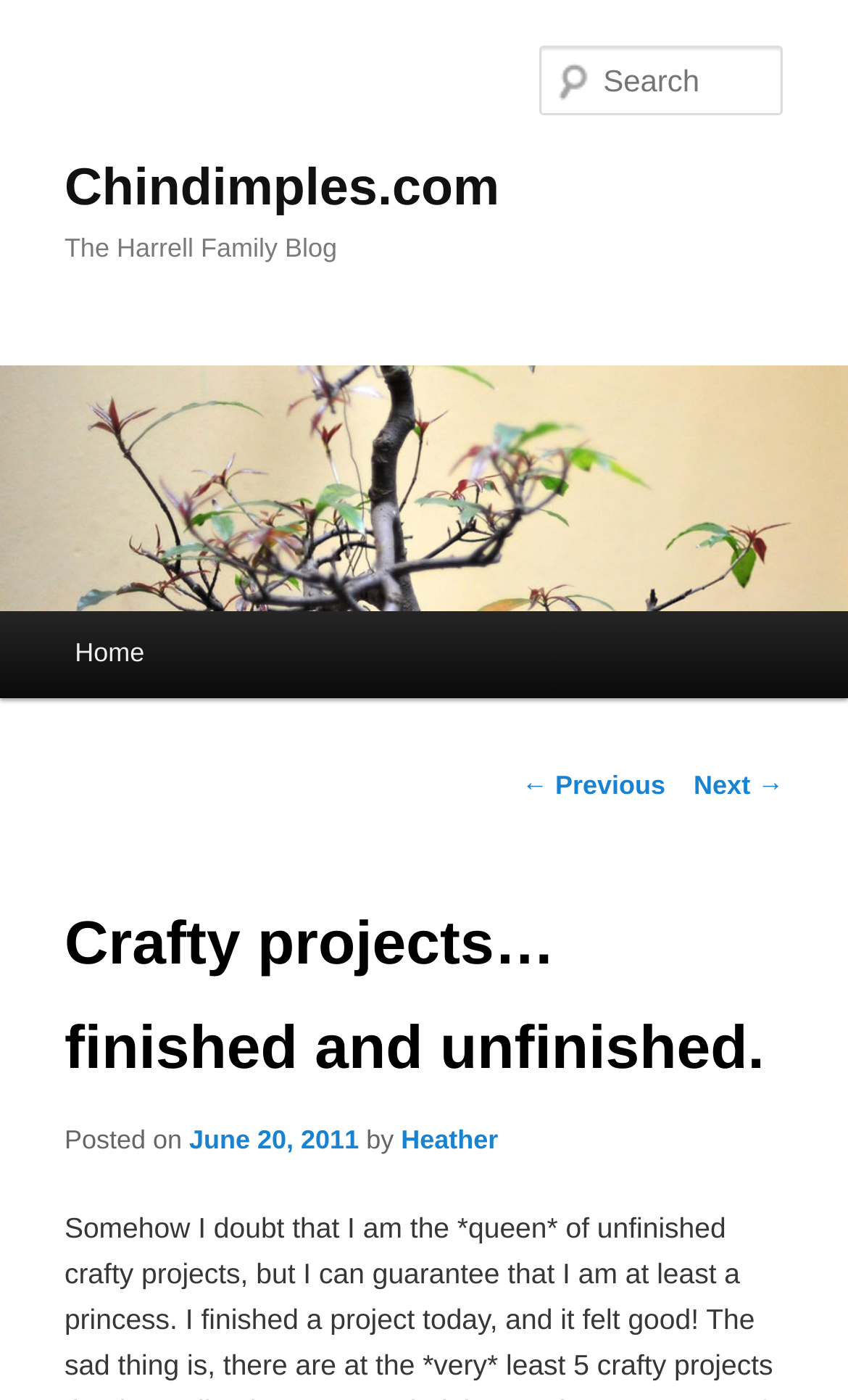Determine the bounding box coordinates of the clickable region to carry out the instruction: "go to homepage".

[0.076, 0.113, 0.589, 0.155]